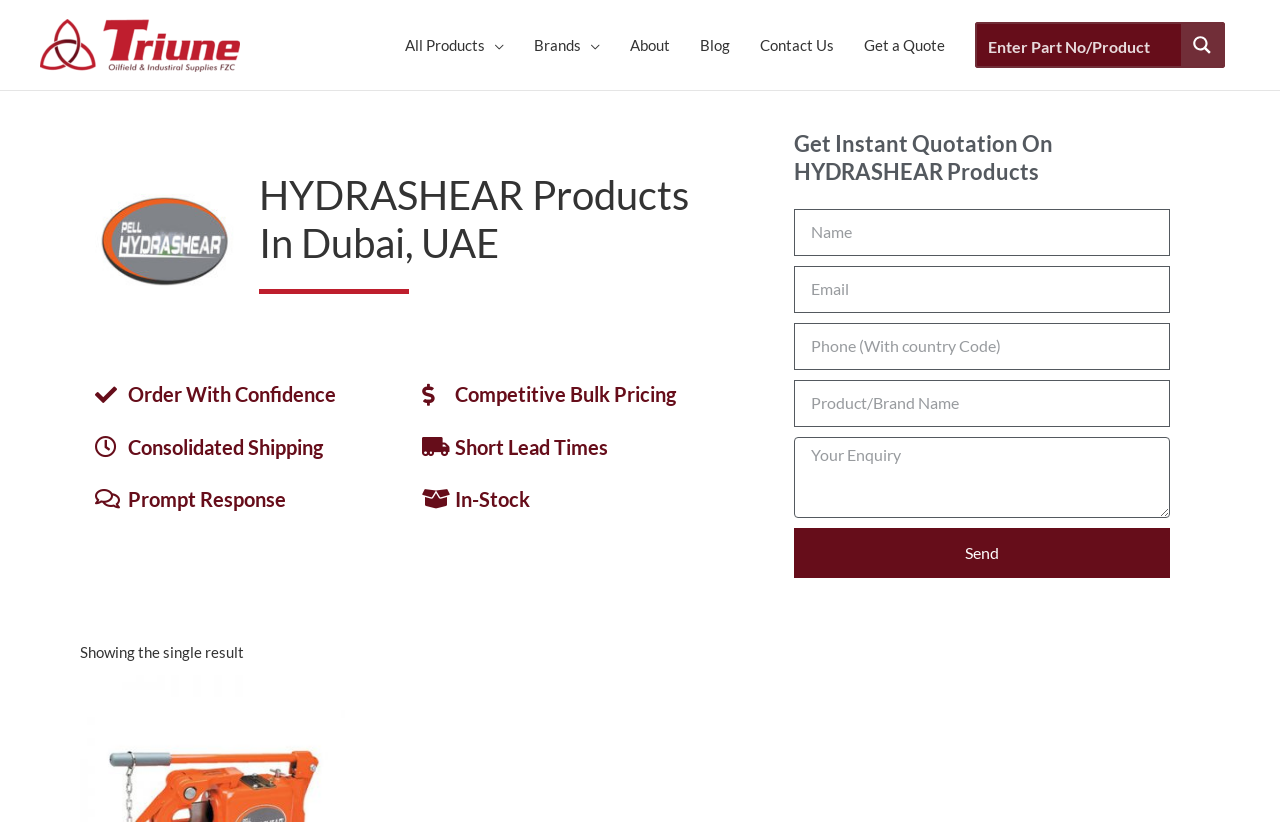Given the element description: "Blog", predict the bounding box coordinates of this UI element. The coordinates must be four float numbers between 0 and 1, given as [left, top, right, bottom].

[0.535, 0.018, 0.582, 0.091]